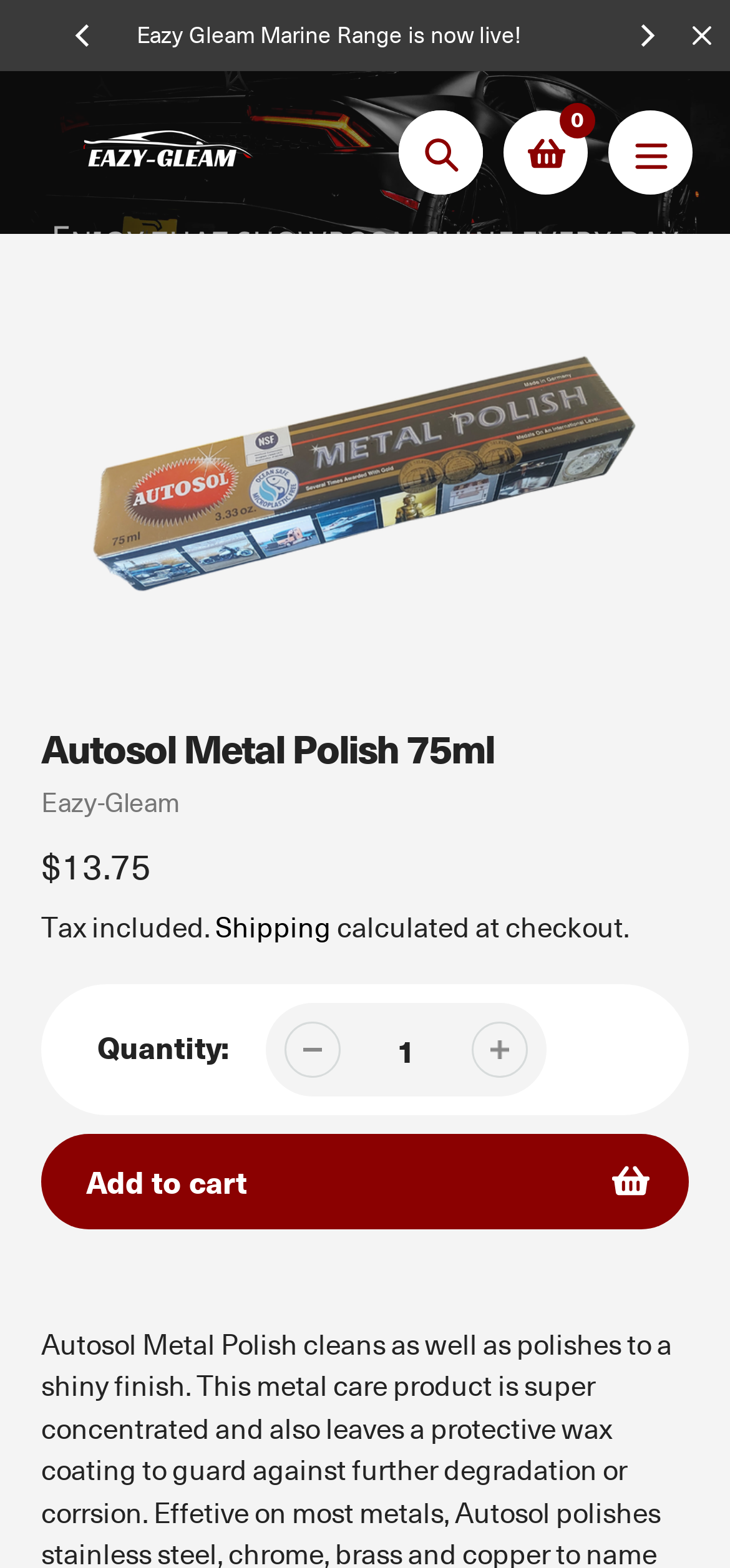What is the function of the button at the bottom of the page?
Can you provide an in-depth and detailed response to the question?

I found the function of the button by looking at the button element with the text 'Add to cart' which is located at the bottom of the page.